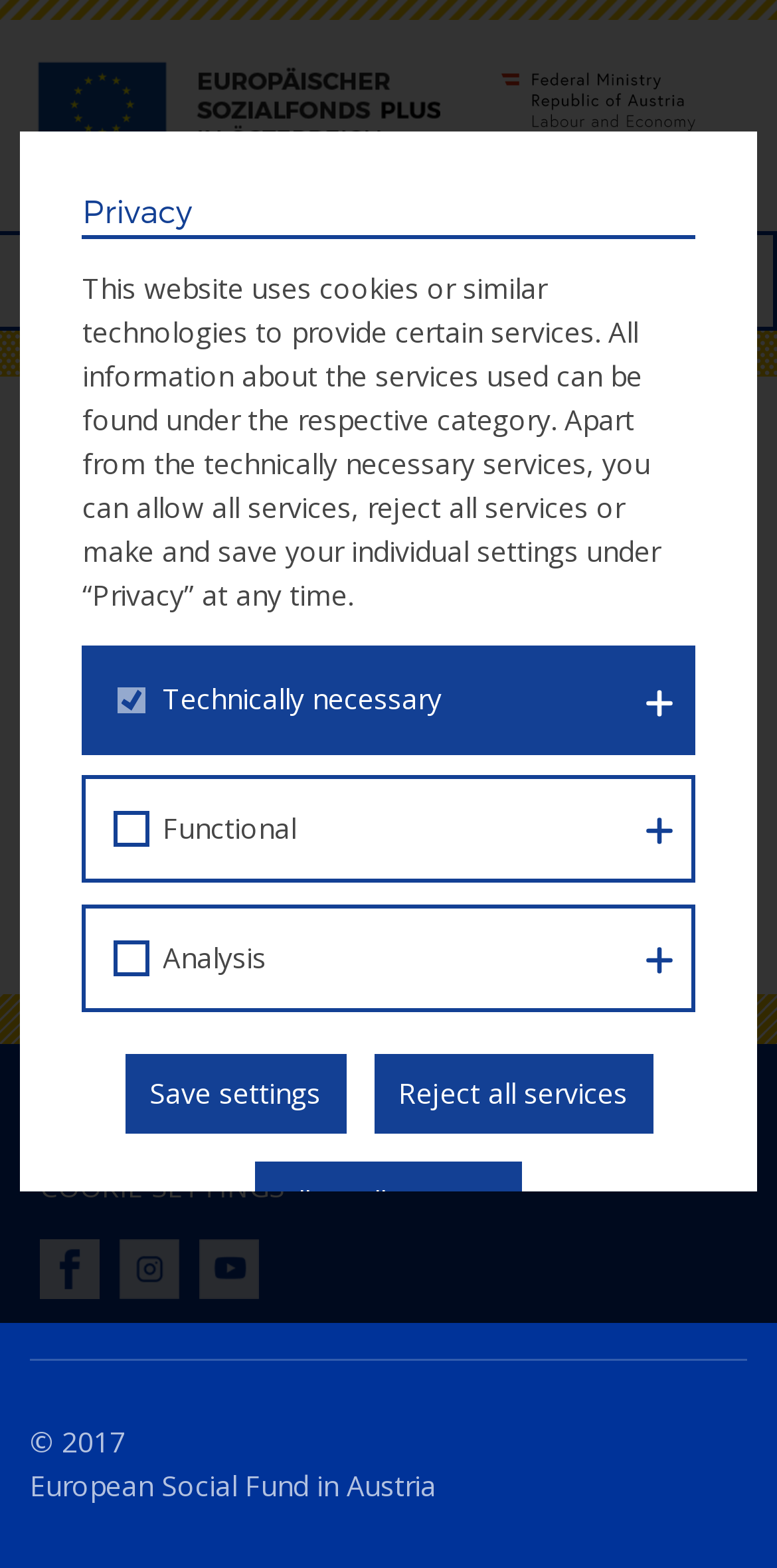Using the element description: "Equatorial Electric Field Model EEFM1", determine the bounding box coordinates for the specified UI element. The coordinates should be four float numbers between 0 and 1, [left, top, right, bottom].

None